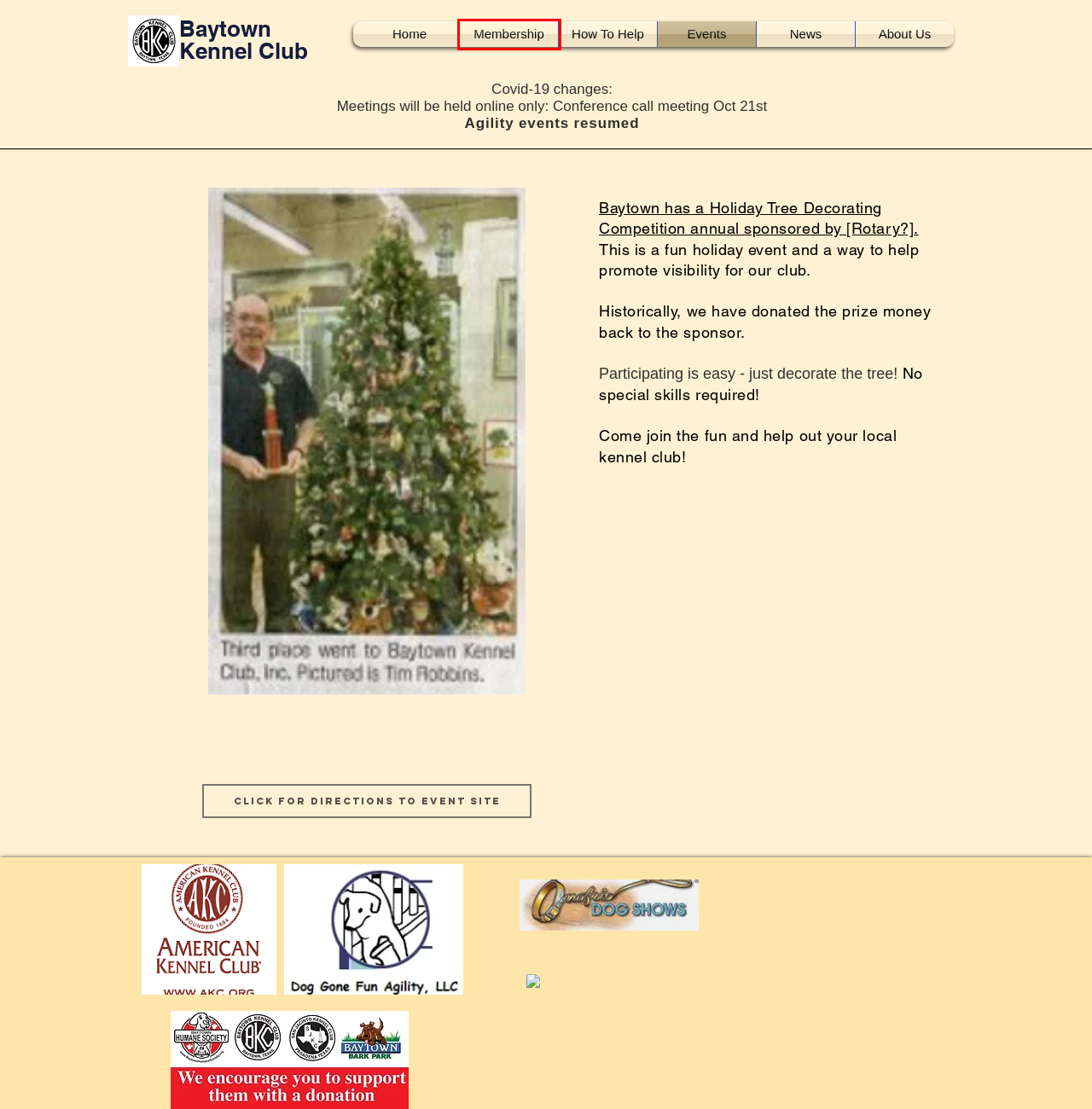You have a screenshot of a webpage with a red bounding box around an element. Identify the webpage description that best fits the new page that appears after clicking the selected element in the red bounding box. Here are the candidates:
A. Website Builder - Create a Free Website Today | Wix.com
B. News | Baytown Kennel Club
C. Events | Baytown Kennel Club
D. Directions To Show/Trial Sites | Baytown Kennel Club
E. Membership | Baytown Kennel Club
F. About Us | Baytown Kennel Club
G. How To Help | Baytown Kennel Club
H. Home | Baytown Kennel Club

E